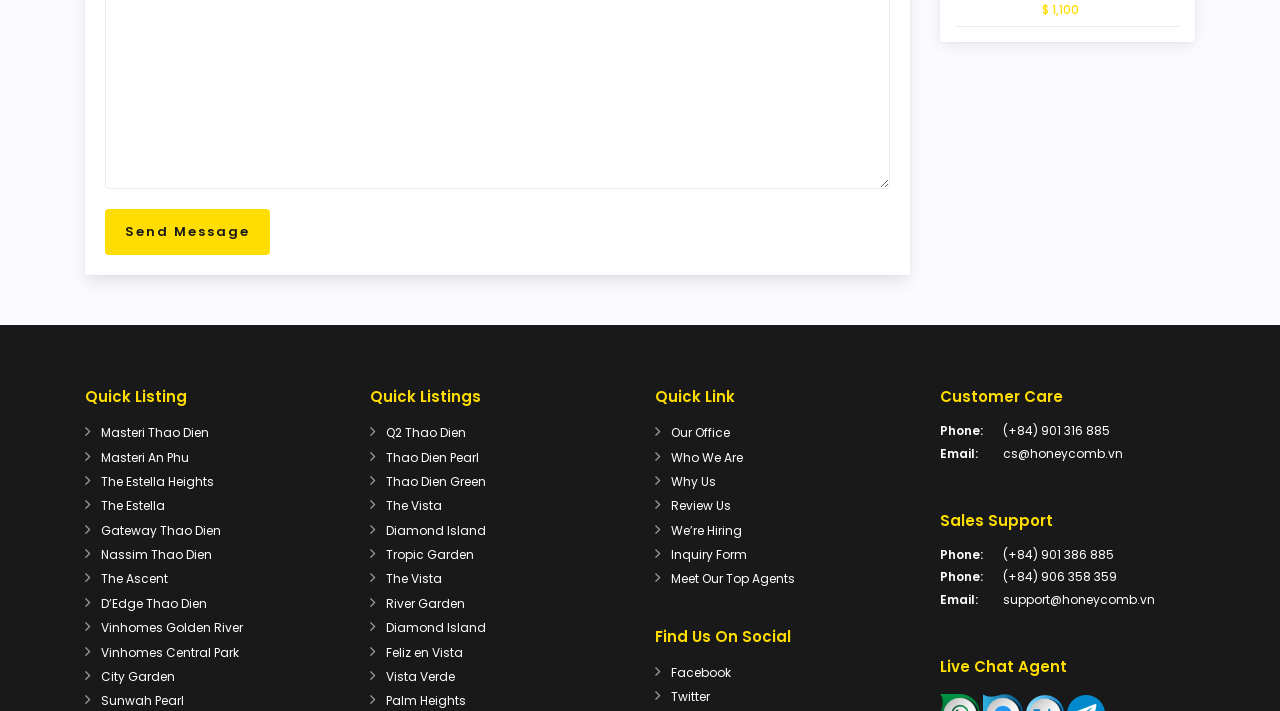Give a one-word or one-phrase response to the question:
How can I contact the customer care?

Phone or Email